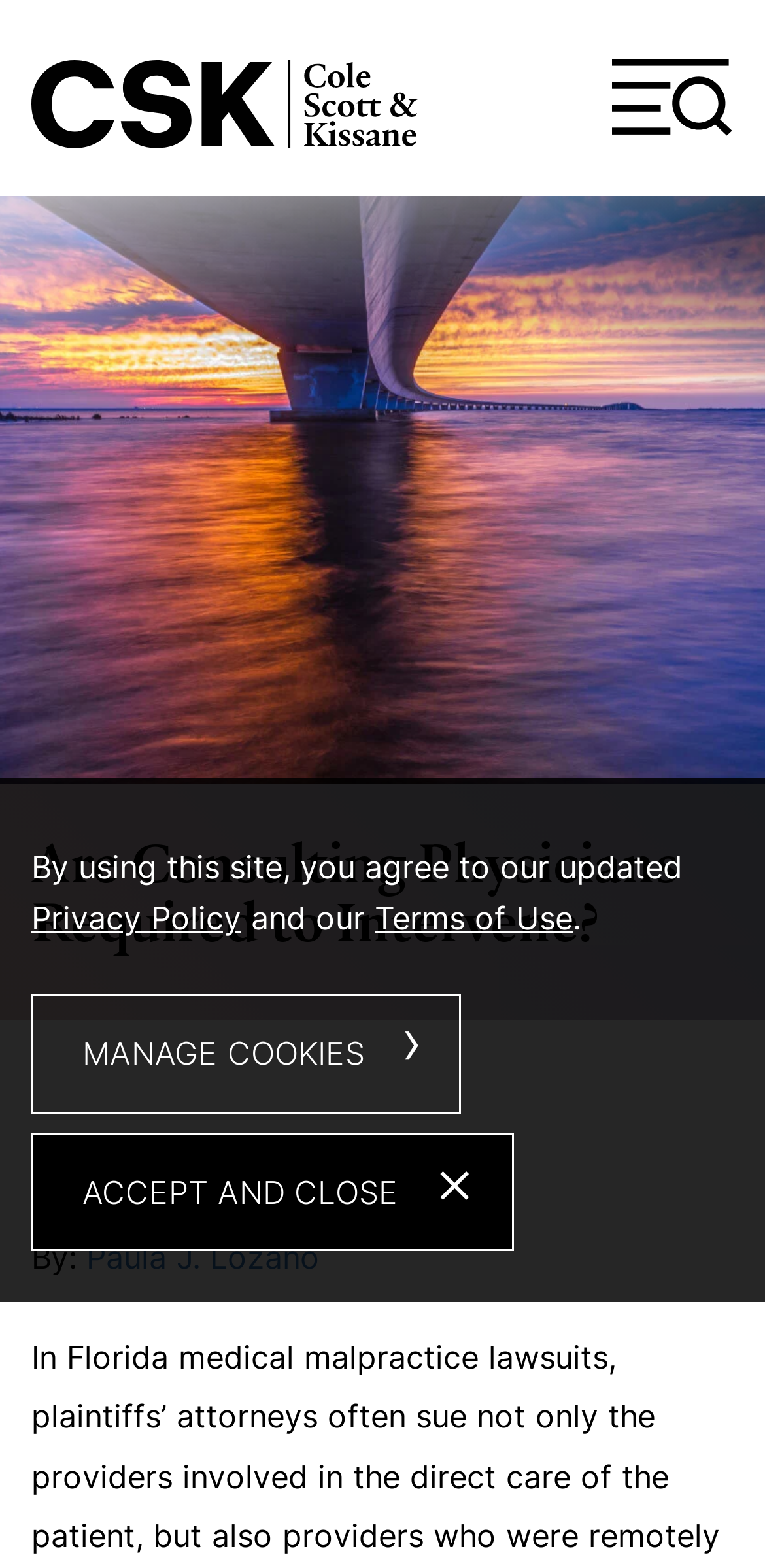Locate the bounding box for the described UI element: "Other Africa". Ensure the coordinates are four float numbers between 0 and 1, formatted as [left, top, right, bottom].

None